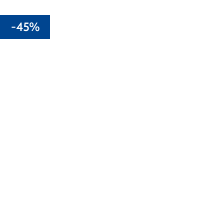What is the name of the medication?
Please answer using one word or phrase, based on the screenshot.

Izra 40